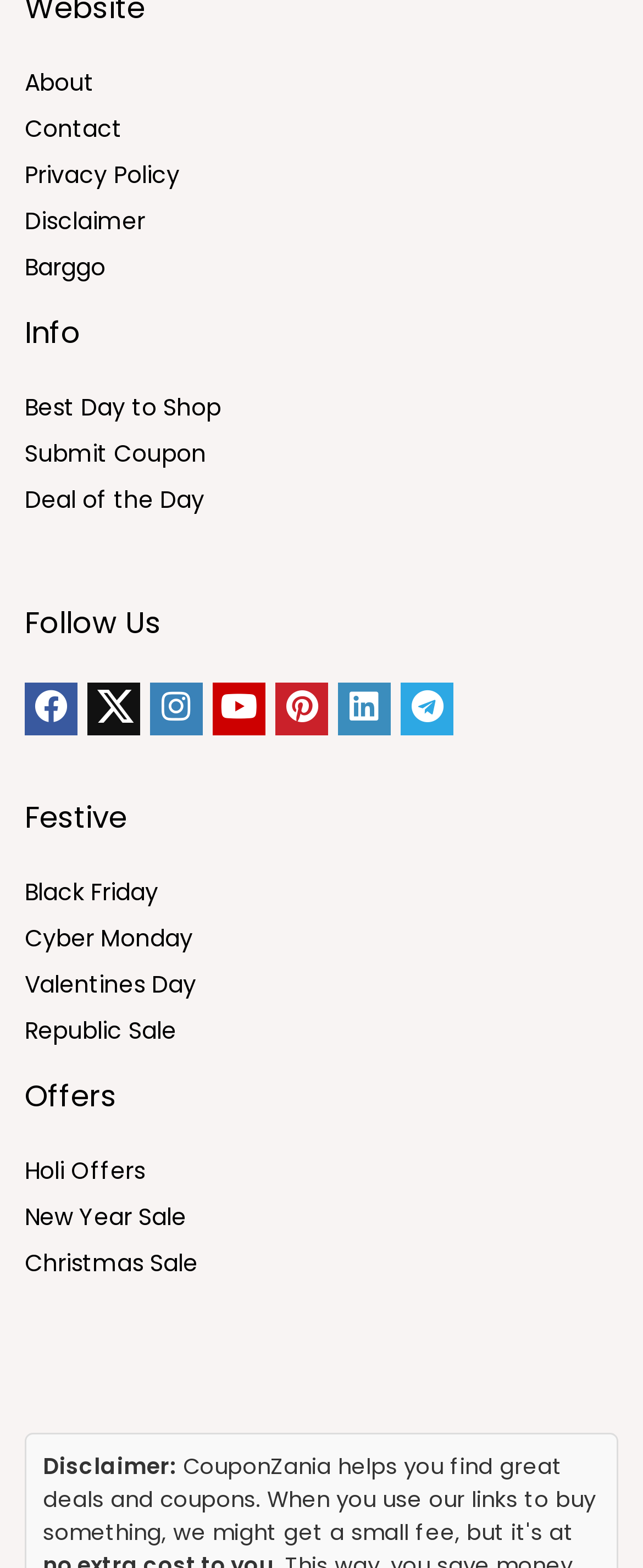Specify the bounding box coordinates of the element's region that should be clicked to achieve the following instruction: "Read Disclaimer". The bounding box coordinates consist of four float numbers between 0 and 1, in the format [left, top, right, bottom].

[0.067, 0.925, 0.274, 0.945]